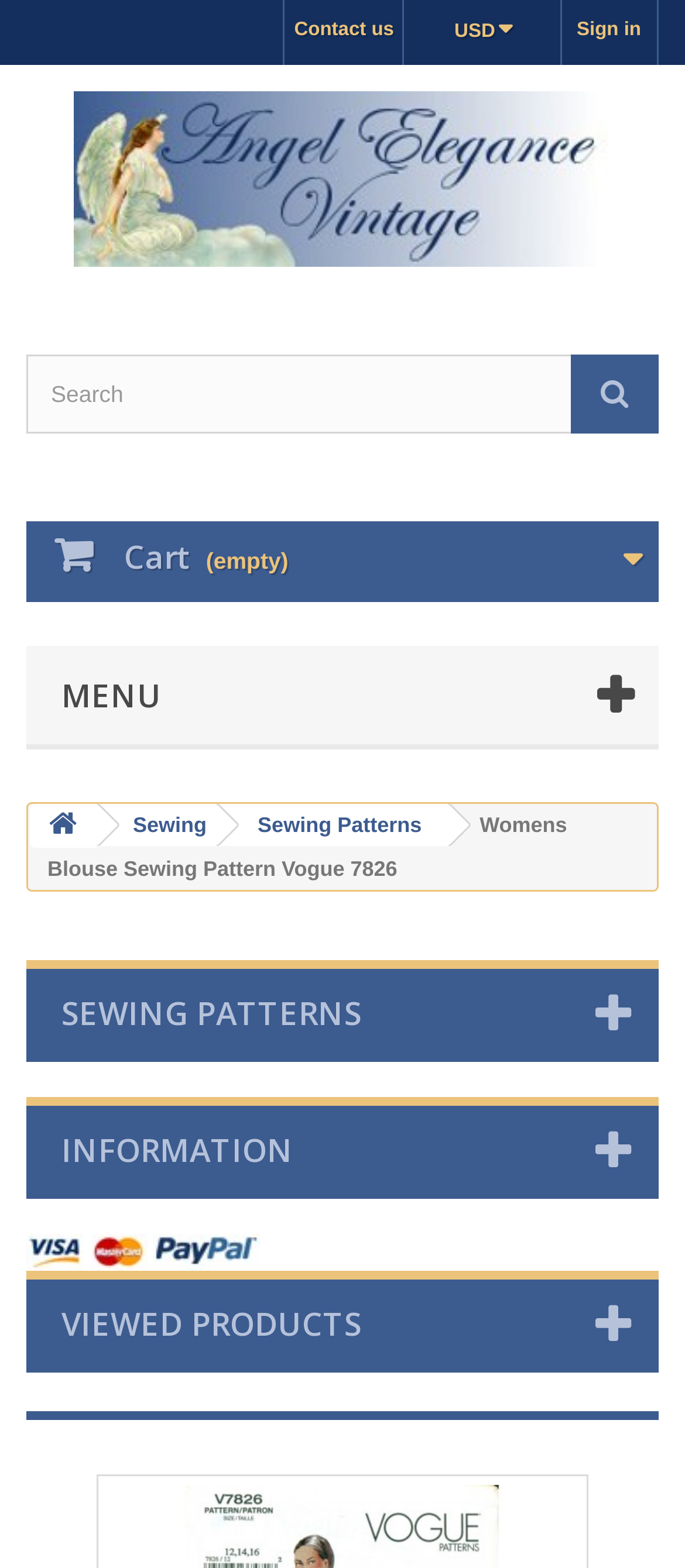Is there a search function on this website?
Refer to the image and provide a one-word or short phrase answer.

Yes